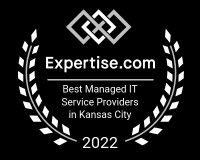What is the color of the text on the badge?
Please provide a single word or phrase based on the screenshot.

Silver and white